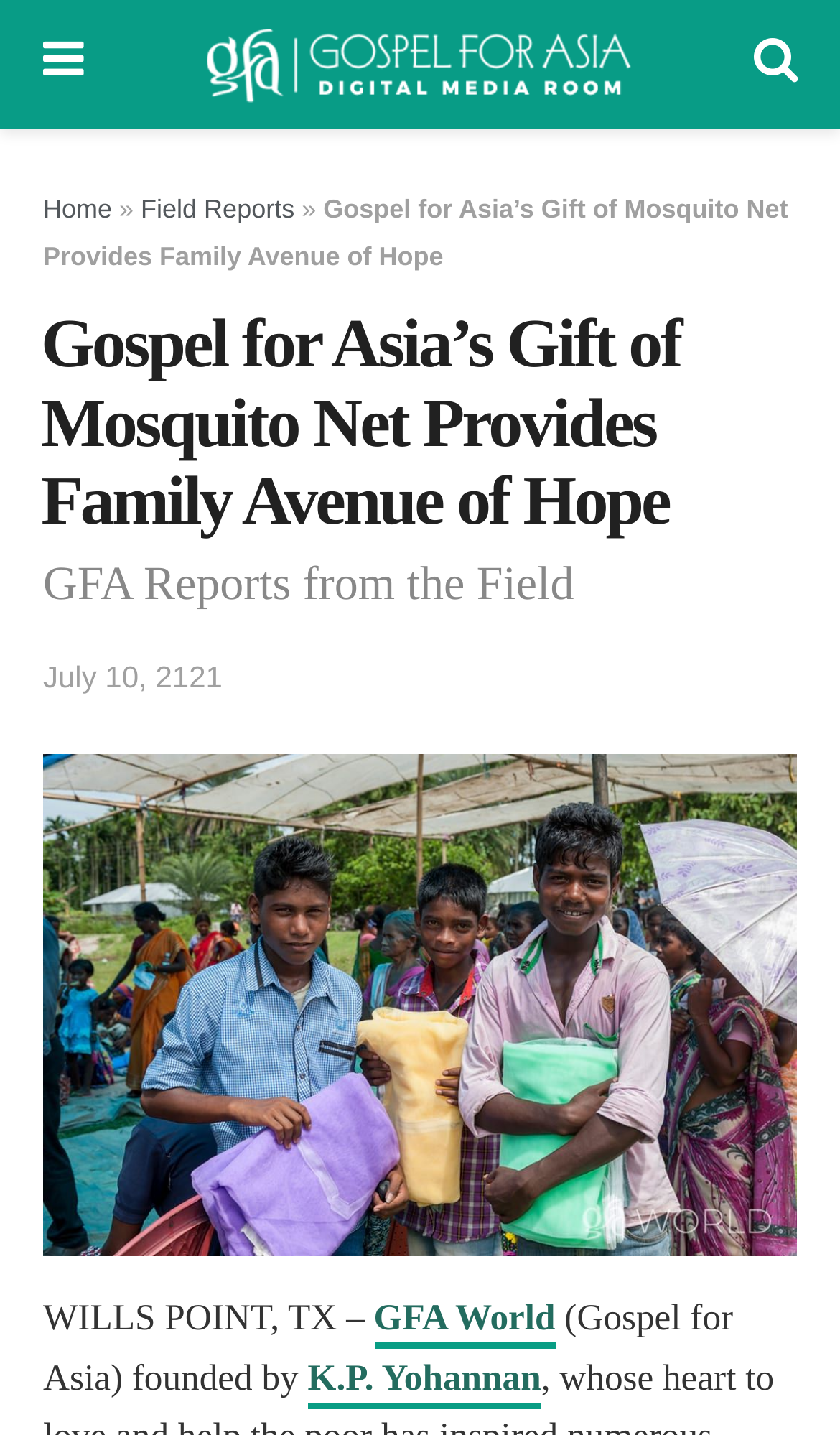What is the topic of the article? Based on the screenshot, please respond with a single word or phrase.

Mosquito net gift